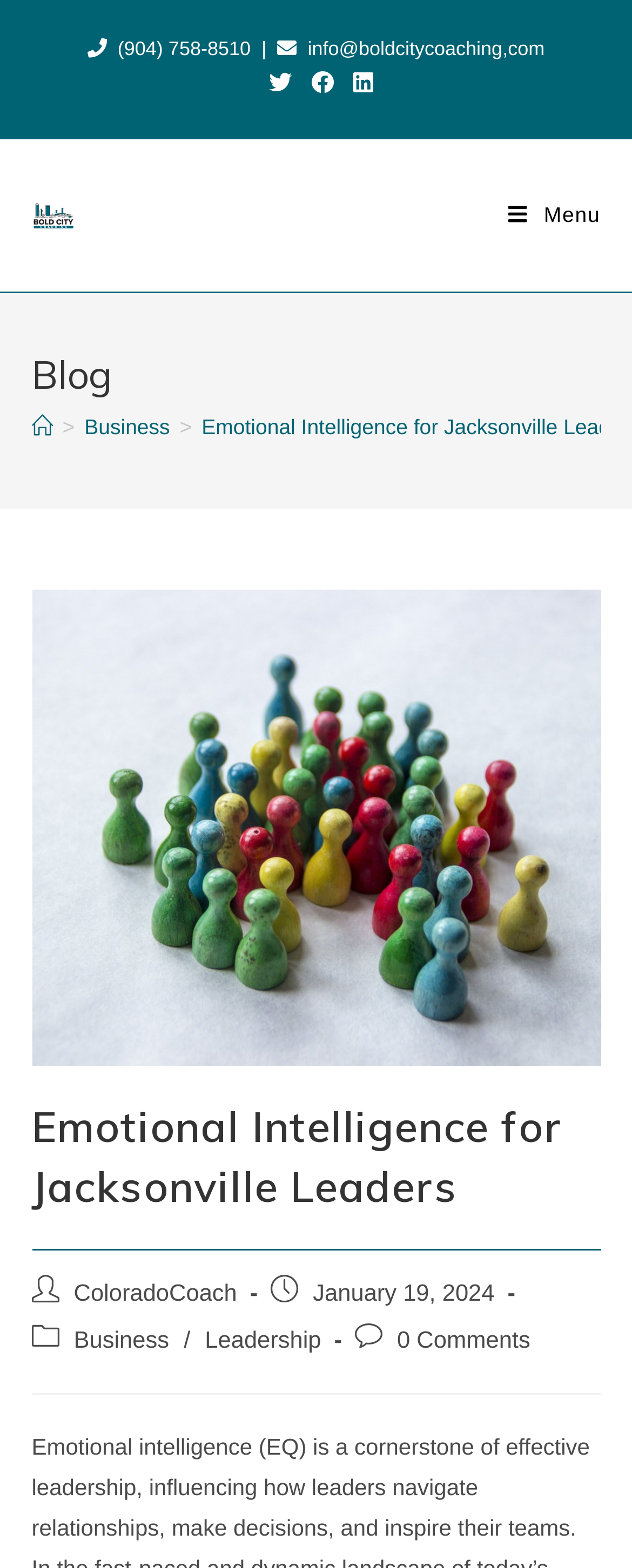Give an in-depth explanation of the webpage layout and content.

This webpage is about Emotional Intelligence for Jacksonville Leaders, provided by Bold City Coaching. At the top, there is a header section with a logo of Bold City Coaching on the left and a mobile menu button on the right. Below the header, there is a navigation section with breadcrumbs, showing the current page's location as "Home > Business > Emotional Intelligence for Jacksonville Leaders".

On the top-right corner, there are social media links to Twitter, Facebook, and LinkedIn. Next to the social media links, there is a contact information section with a phone number and an email address.

The main content of the page is an article about Emotional Intelligence for Jacksonville Leaders. The article title is prominently displayed, and below it, there is a brief description or introduction to the topic. The article content is not explicitly mentioned, but it likely discusses the importance of emotional intelligence in leadership, as hinted by the meta description.

At the bottom of the page, there are additional links and information, including a link to the author, ColoradoCoach, and the date of publication, January 19, 2024. There are also links to related categories, such as Business and Leadership, and an indication that there are no comments on the article.